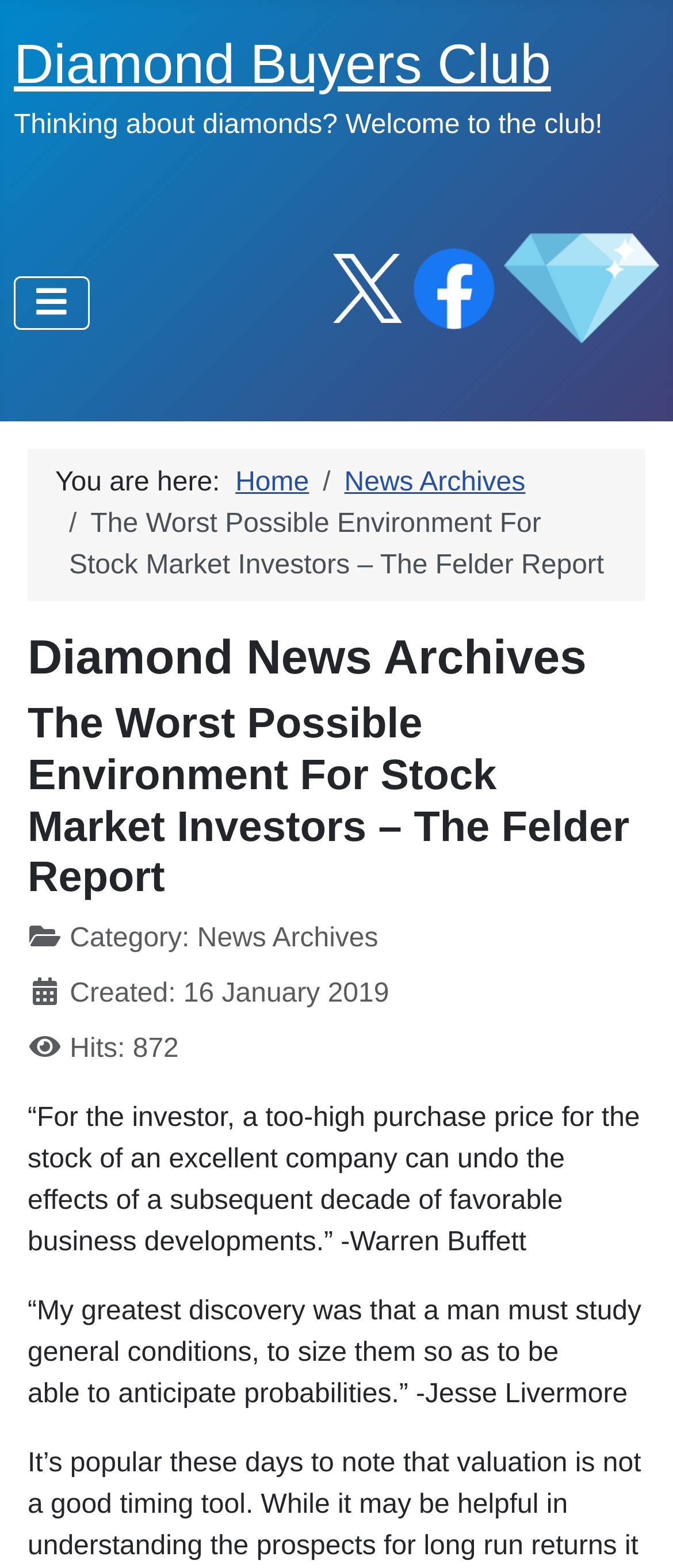Create a full and detailed caption for the entire webpage.

The webpage appears to be a news article or blog post from the Diamond Buyers Club, with a focus on stock market investing. At the top left of the page, there is a link to the Diamond Buyers Club, accompanied by a brief welcome message. Below this, there is a main menu navigation bar with a toggle button to expand or collapse it.

To the right of the main menu, there are social media links to Twitter, Facebook, and the Diamond Buyers Club logo. Below these, there is a breadcrumbs navigation bar showing the current page's location within the website.

The main content of the page is an article titled "The Worst Possible Environment For Stock Market Investors – The Felder Report". The article has a heading and a subheading, "Diamond News Archives", indicating that it is part of a news archive section. Below the title, there is a description list with details about the article, including its category, creation date, and number of hits.

The article itself appears to be a quote-filled piece, with two blockquote sections featuring quotes from Warren Buffett and Jesse Livermore. At the bottom right of the page, there is a "Back to Top" link, allowing users to quickly return to the top of the page.